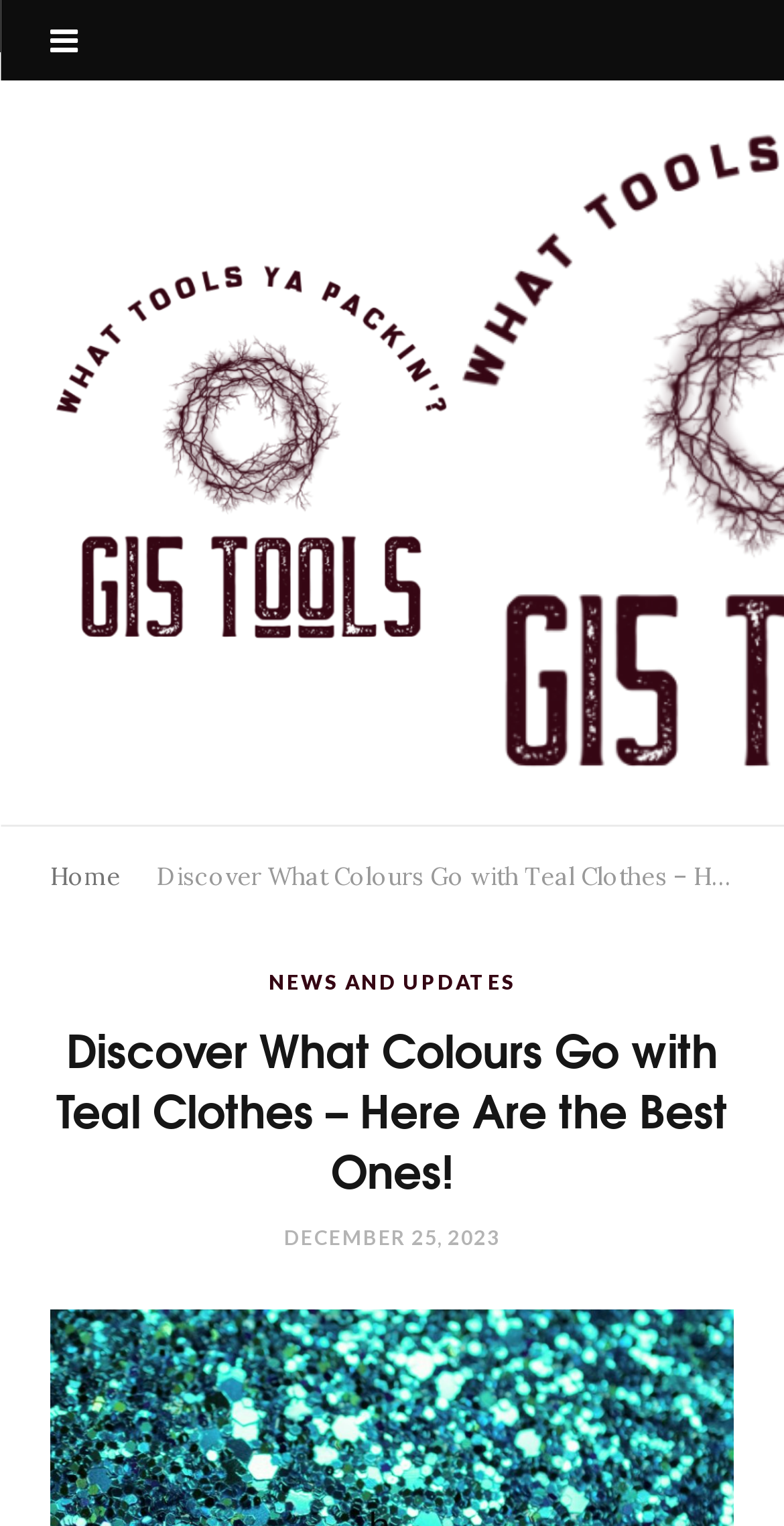Provide a thorough summary of the webpage.

The webpage is about discovering what colors go well with teal clothes. At the top left, there is a logo of "G15Tools" which is an image accompanied by a link to the website's homepage. The logo is positioned above a link to the "Home" page, which is located at the top left corner of the page. 

Below the logo and the "Home" link, there is a main heading that reads "Discover What Colours Go with Teal Clothes – Here Are the Best Ones!" which occupies a significant portion of the top section of the page. 

To the right of the main heading, there is a link to "NEWS AND UPDATES" and a link to a specific date, "DECEMBER 25, 2023", which is accompanied by a time element, although the time is not specified.